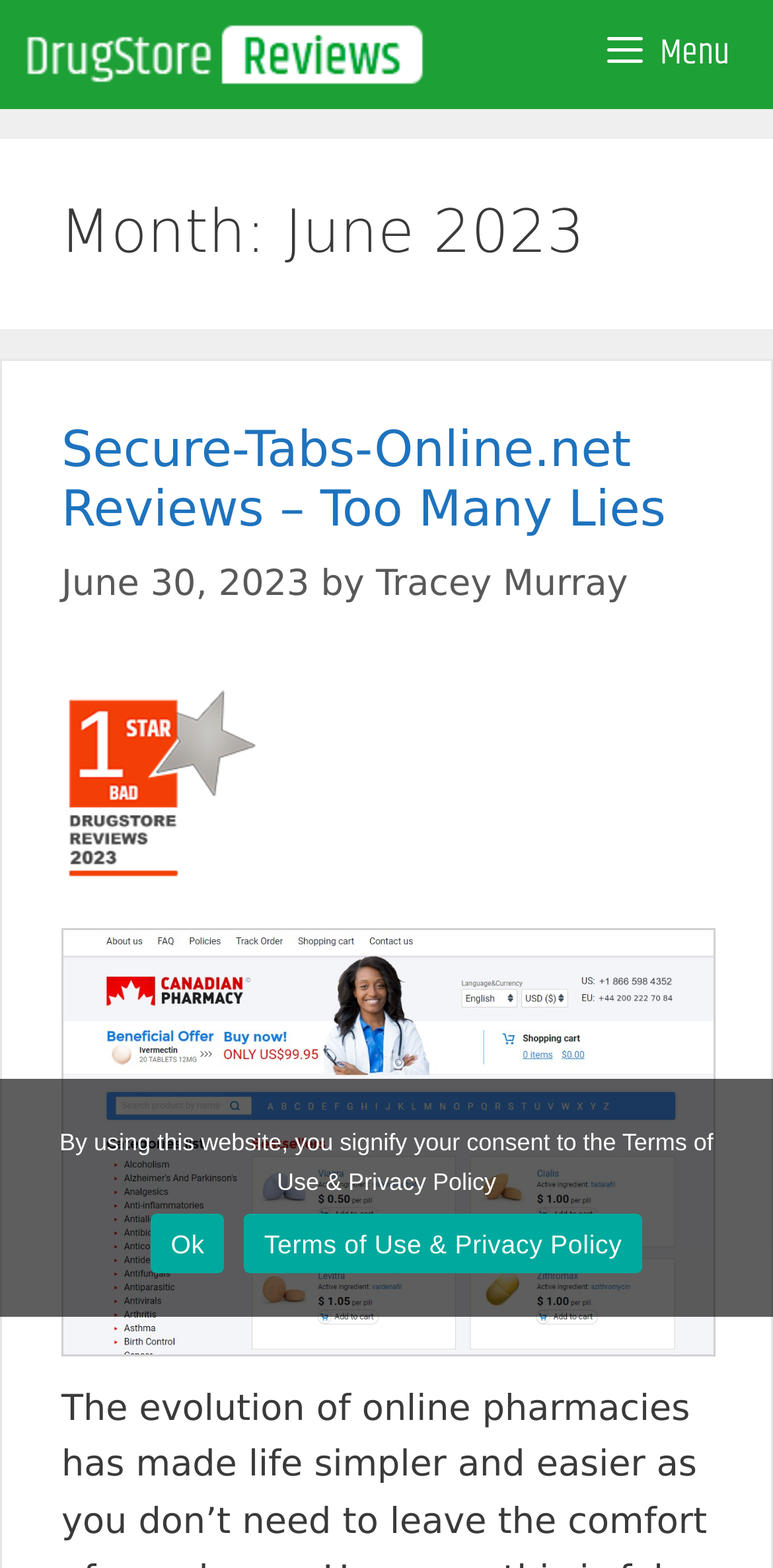Please use the details from the image to answer the following question comprehensively:
What is the date of the review?

I found the date of the review by looking at the link element with the text 'June 30, 2023' which is located at the top of the webpage.